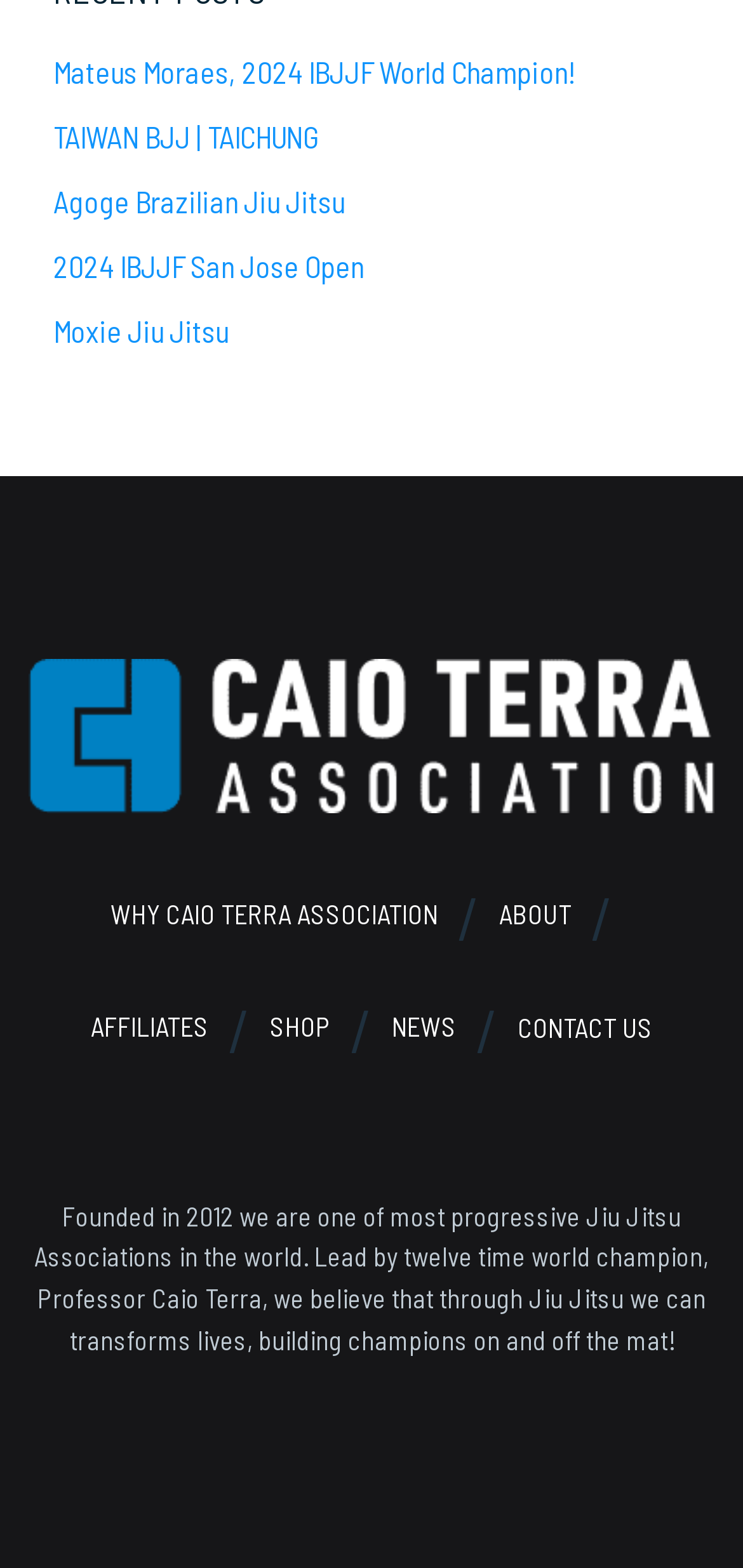Identify the bounding box coordinates for the UI element that matches this description: "Why Caio Terra Association".

[0.149, 0.572, 0.59, 0.593]